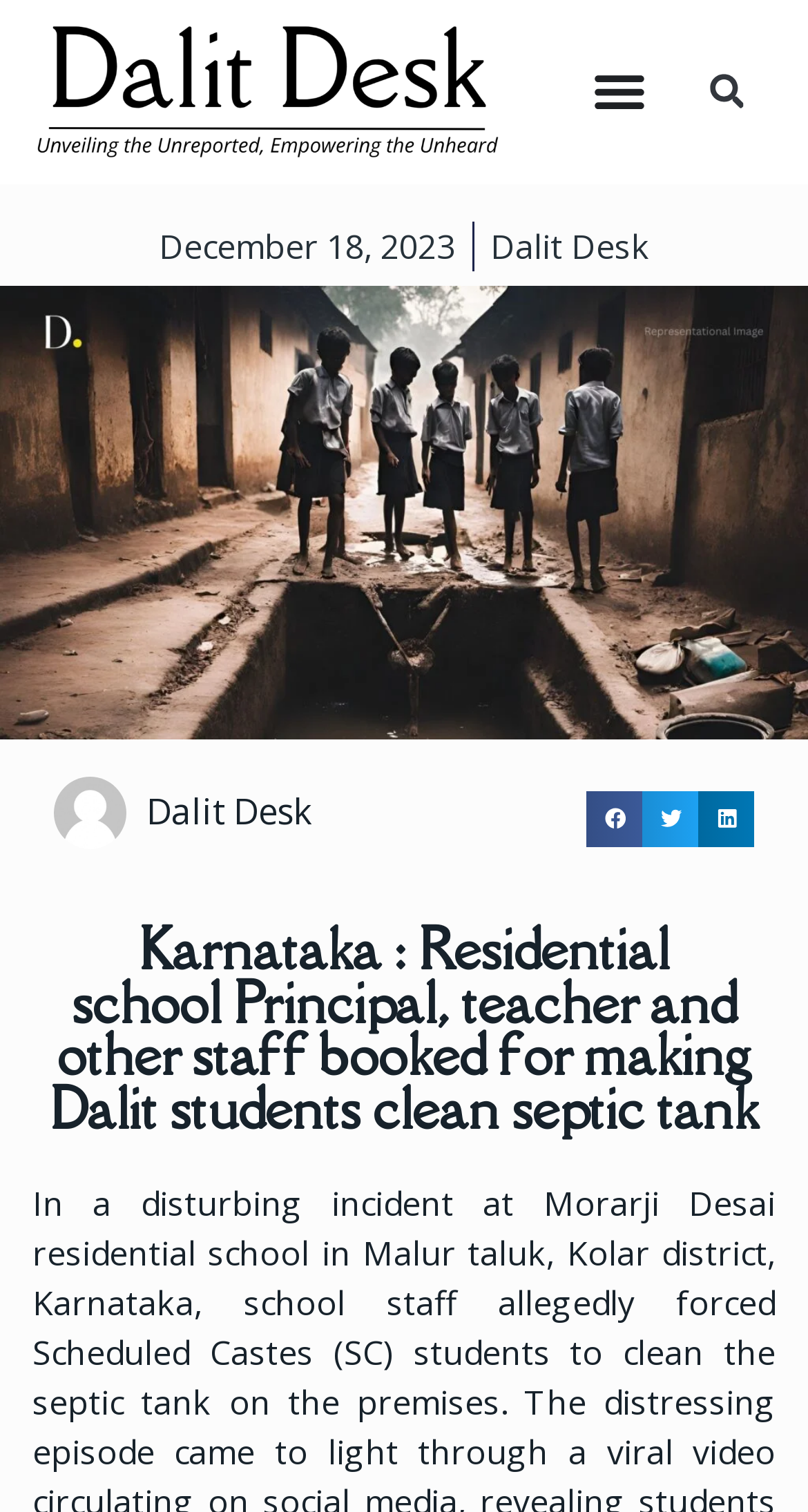Given the element description, predict the bounding box coordinates in the format (top-left x, top-left y, bottom-right x, bottom-right y). Make sure all values are between 0 and 1. Here is the element description: aria-label="Menu Toggle"

[0.732, 0.043, 0.799, 0.079]